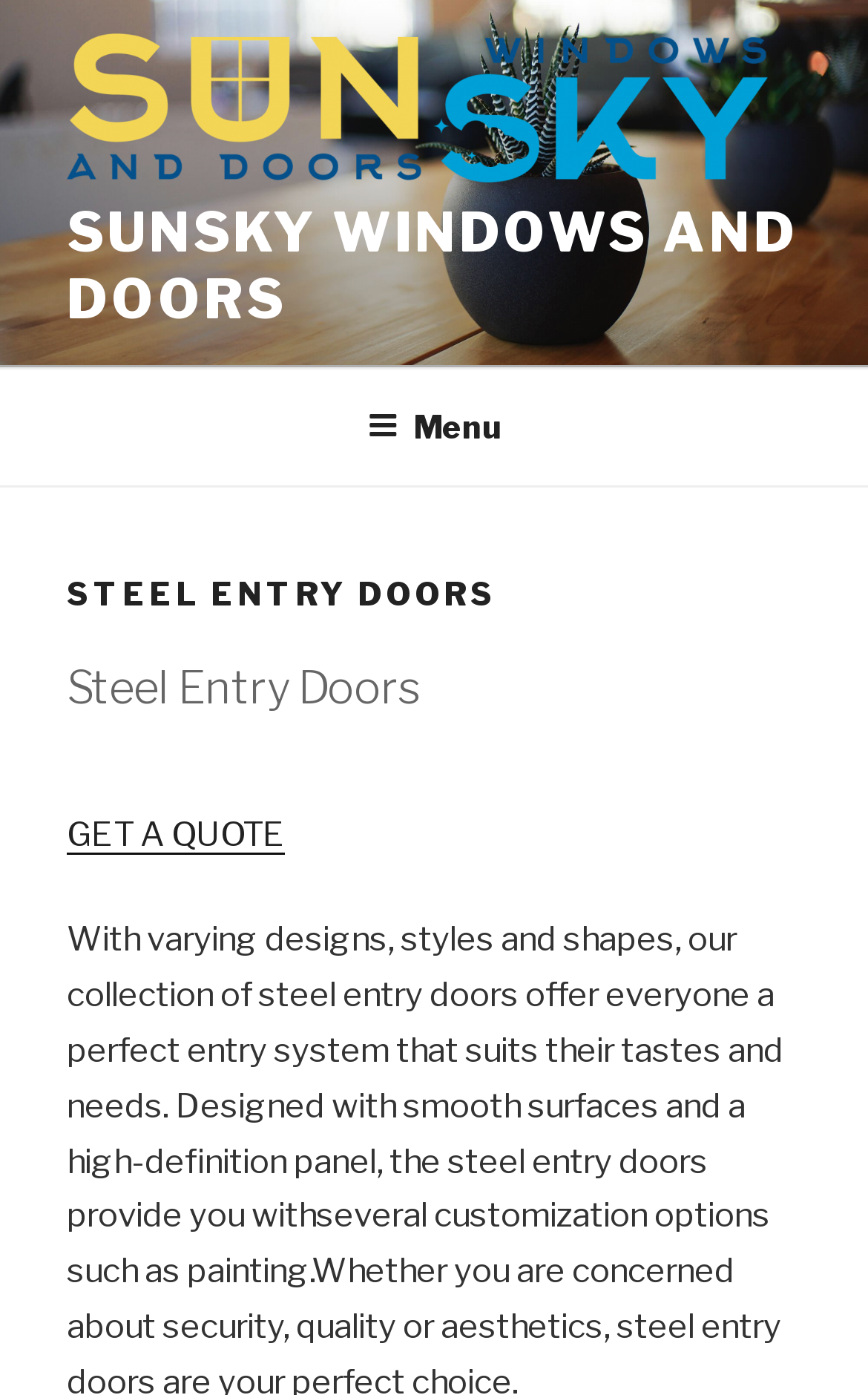Give a complete and precise description of the webpage's appearance.

The webpage is about steel entry doors, with a prominent header "STEEL ENTRY DOORS" at the top center of the page. Below the header, there is a smaller heading "Steel Entry Doors" that reiterates the main topic. 

At the top left corner, there is a logo of "SunSky Windows and Doors" which is both an image and a link. Next to the logo, there is a text link "SunSky Windows and Doors" that appears to be a navigation element. 

A top menu navigation bar spans the entire width of the page, located about a quarter of the way down from the top. The menu has a button labeled "Menu" that can be expanded to reveal more options. 

On the left side of the page, there is a call-to-action button "GET A QUOTE" that is positioned below the header and top menu. The button is relatively small and takes up about a quarter of the page's width.